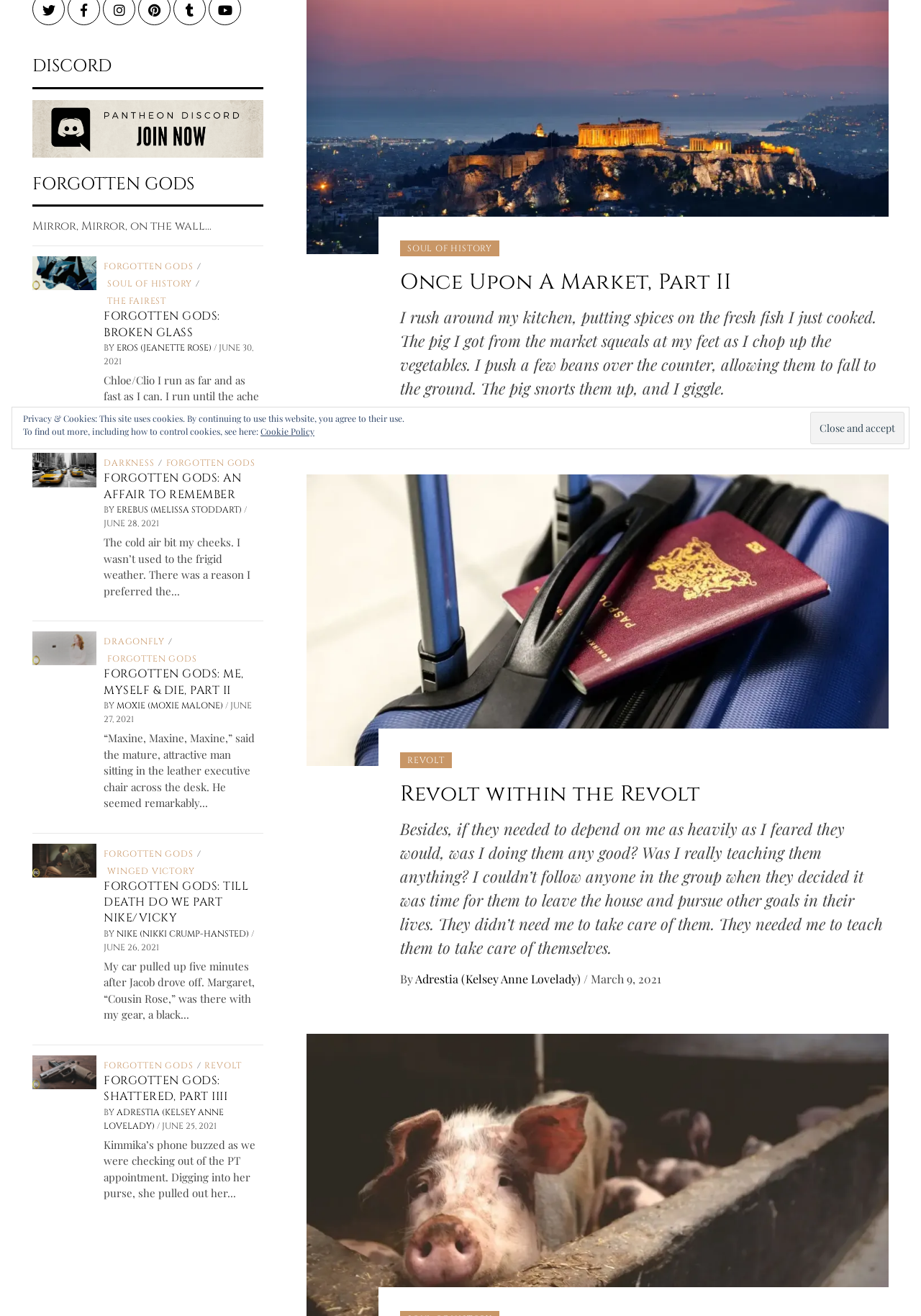Locate the bounding box of the UI element with the following description: "Dragonfly".

[0.113, 0.484, 0.182, 0.491]